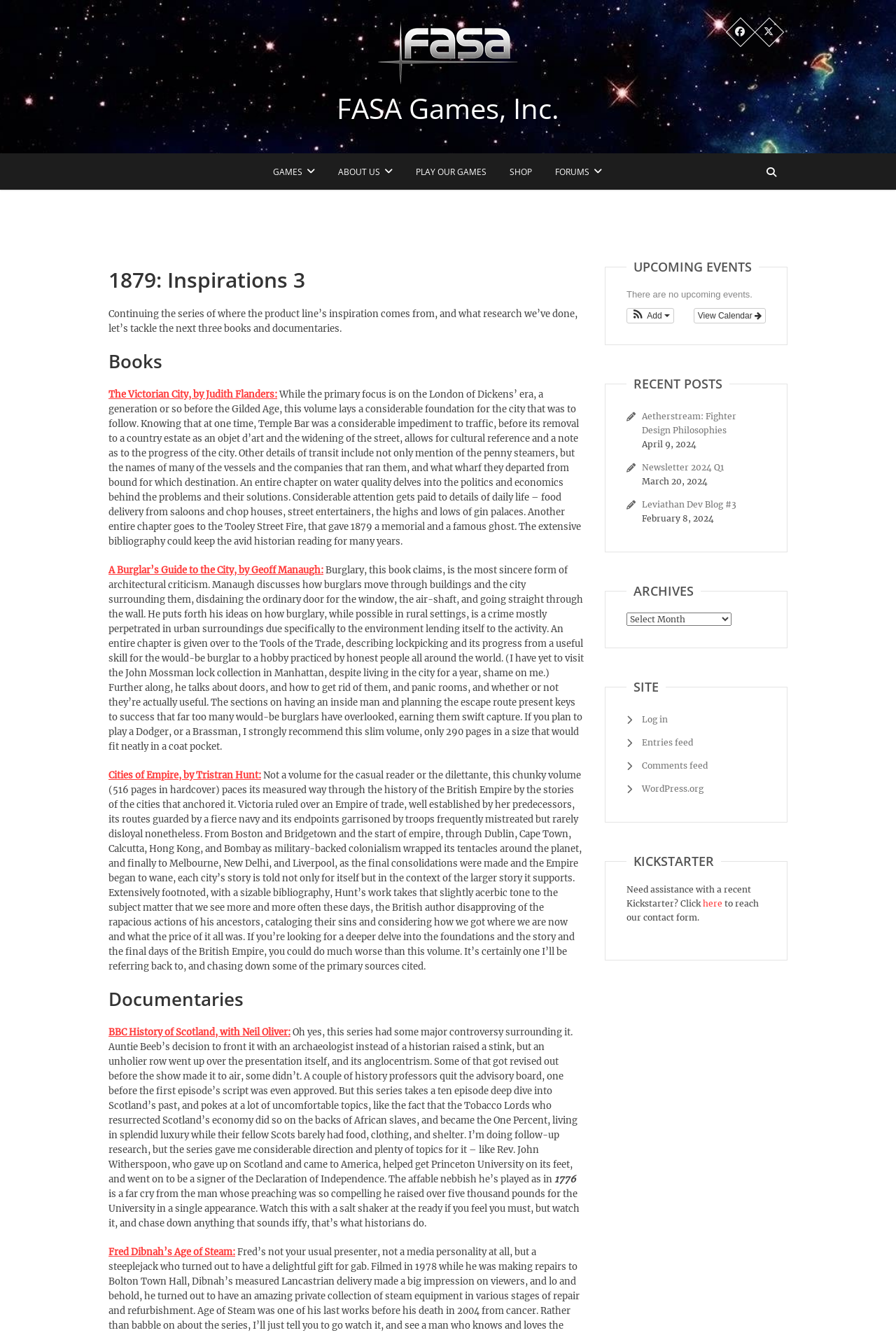Answer the question in a single word or phrase:
What is the name of the company?

FASA Games, Inc.